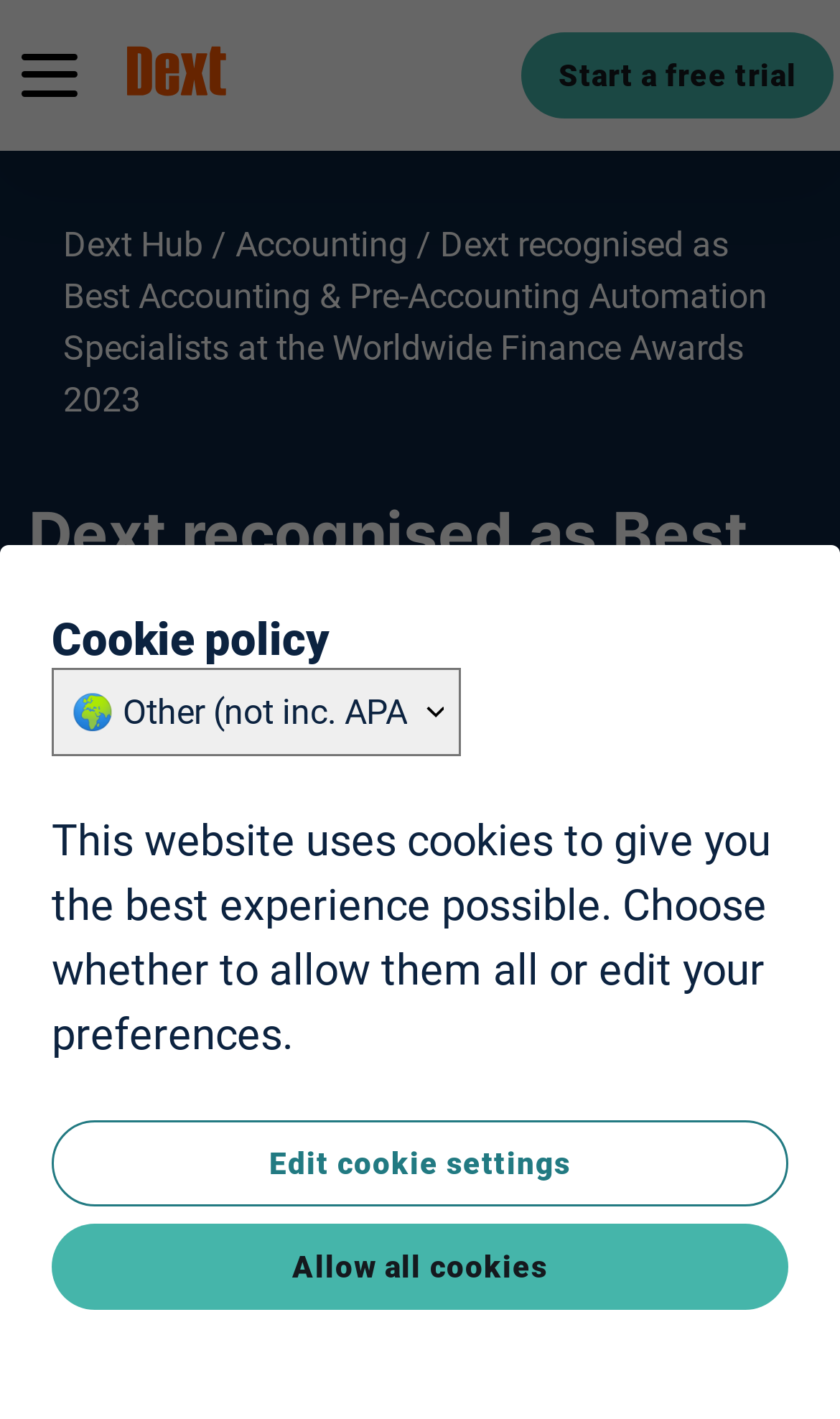Identify and provide the text content of the webpage's primary headline.

Dext recognised as Best Accounting & Pre-Accounting Automation Specialists at the Worldwide Finance Awards 2023